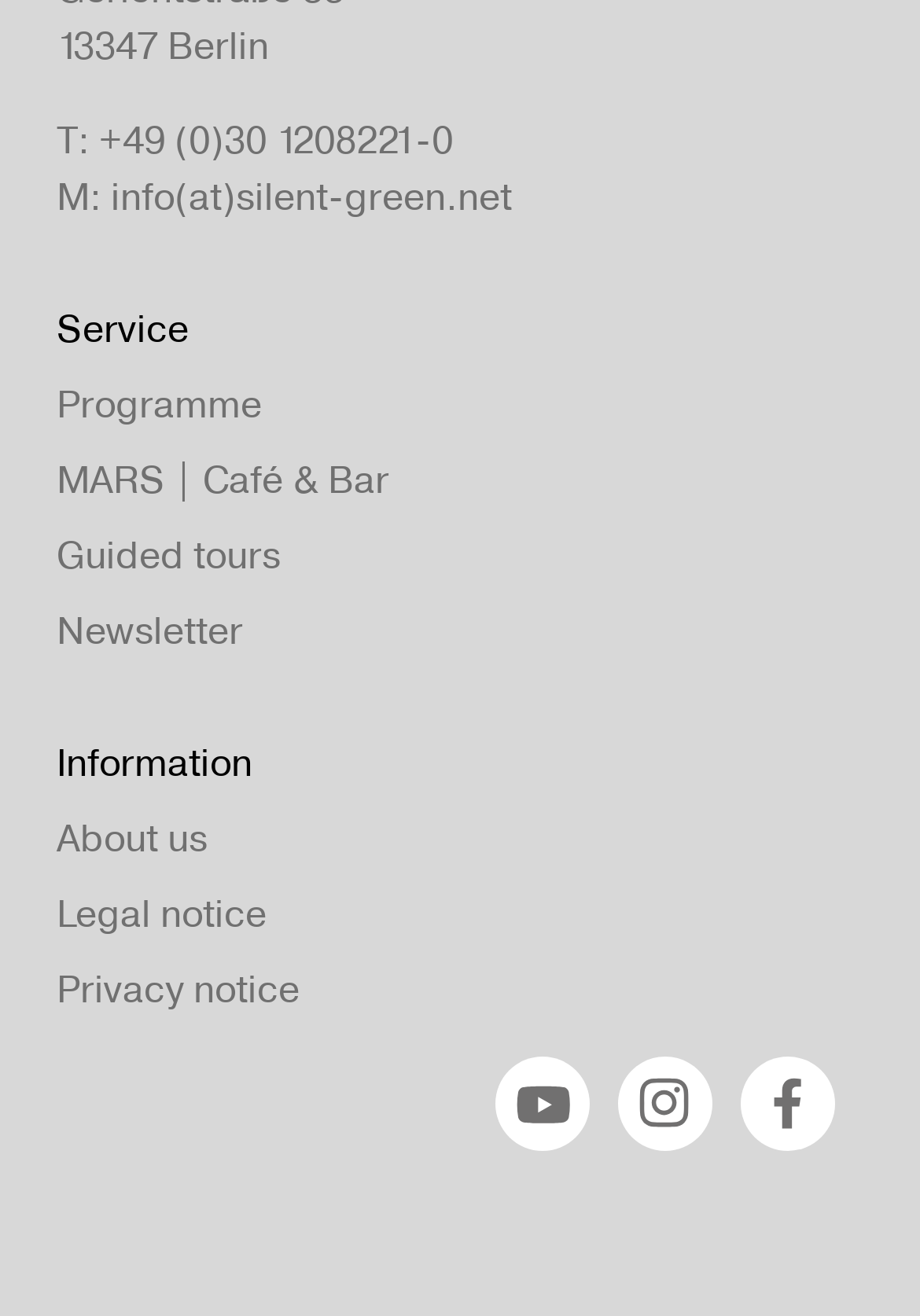Respond with a single word or phrase:
What is the email address of Silent Green?

info(at)silent-green.net